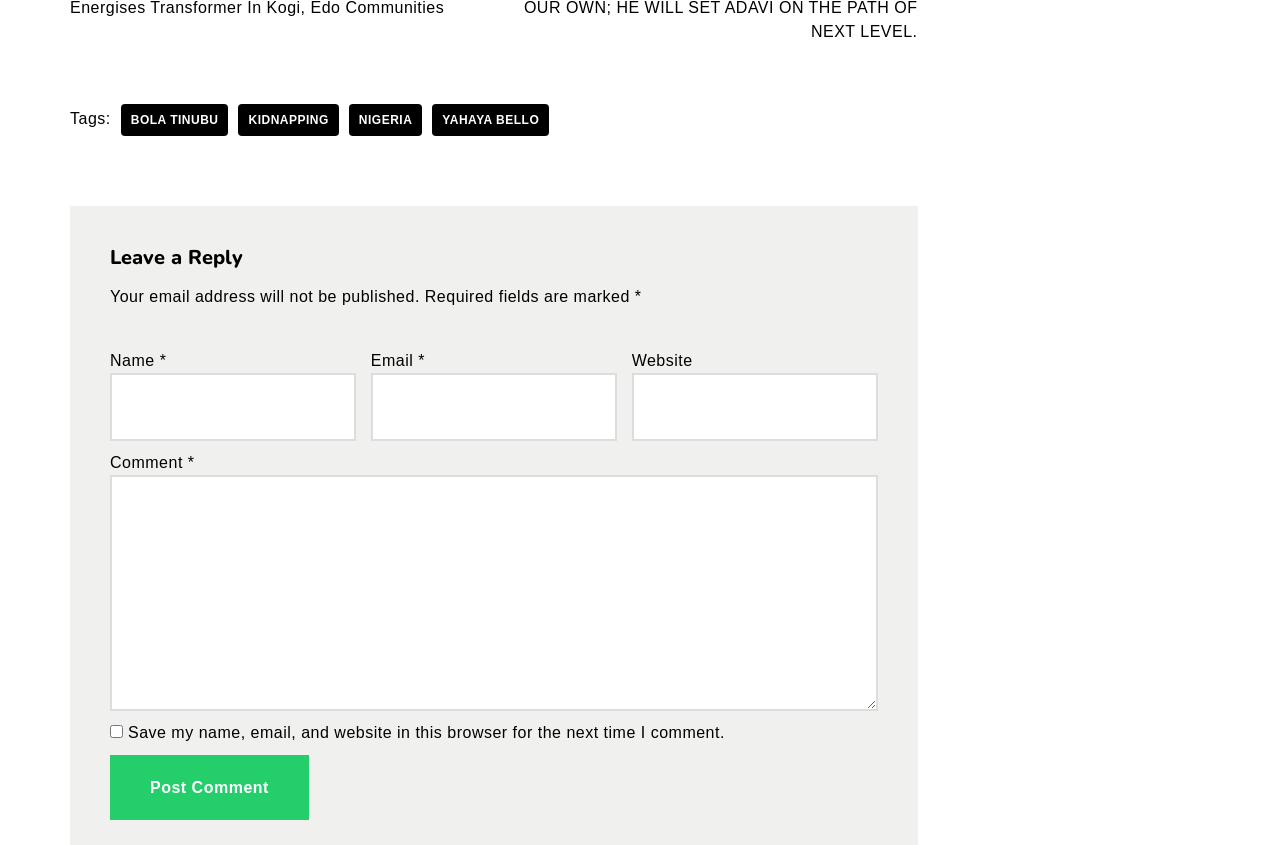Given the webpage screenshot, identify the bounding box of the UI element that matches this description: "parent_node: Comment * name="comment"".

[0.086, 0.562, 0.686, 0.841]